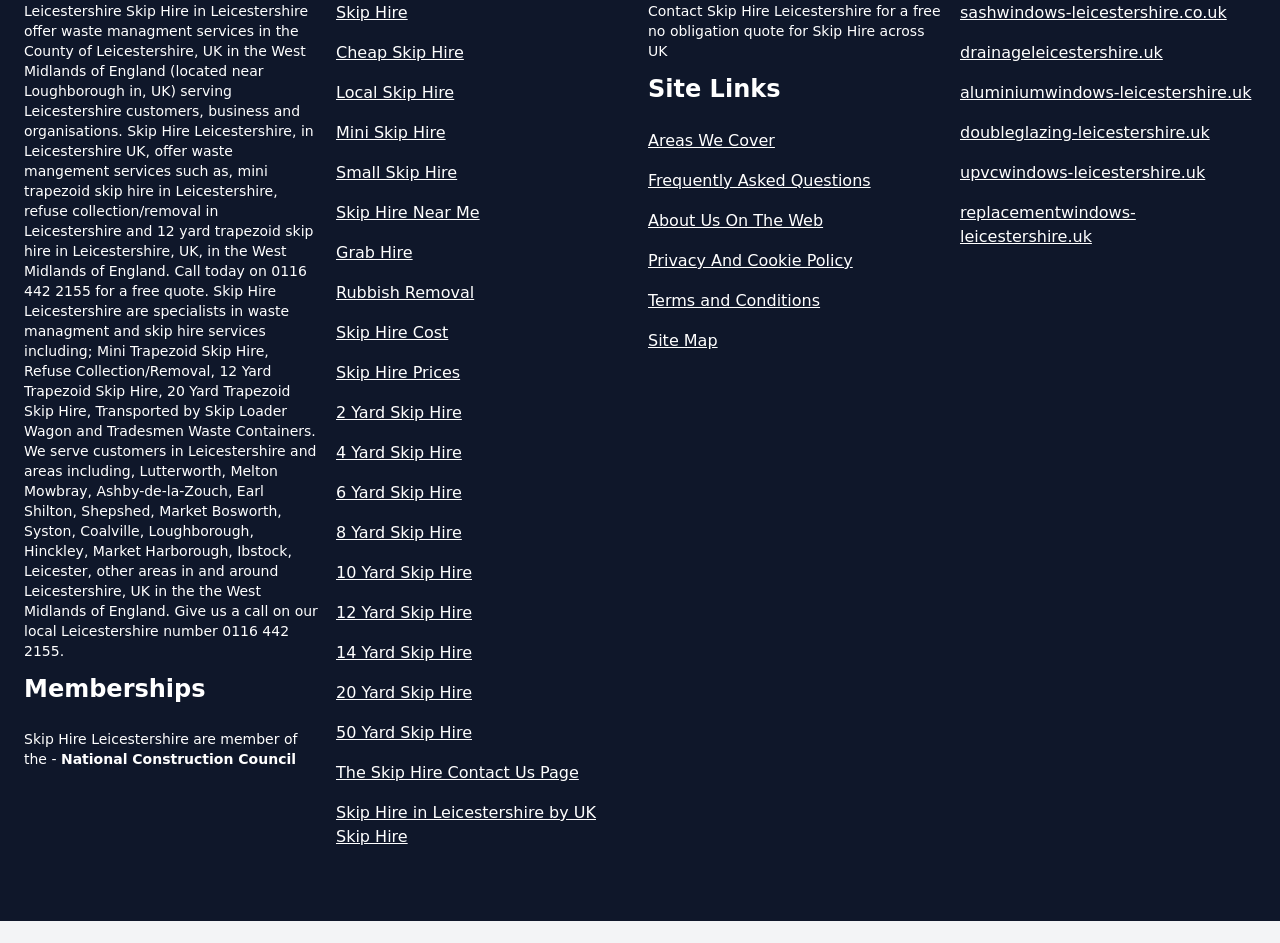Please identify the bounding box coordinates of the element I should click to complete this instruction: 'Visit National Construction Council'. The coordinates should be given as four float numbers between 0 and 1, like this: [left, top, right, bottom].

[0.048, 0.796, 0.231, 0.813]